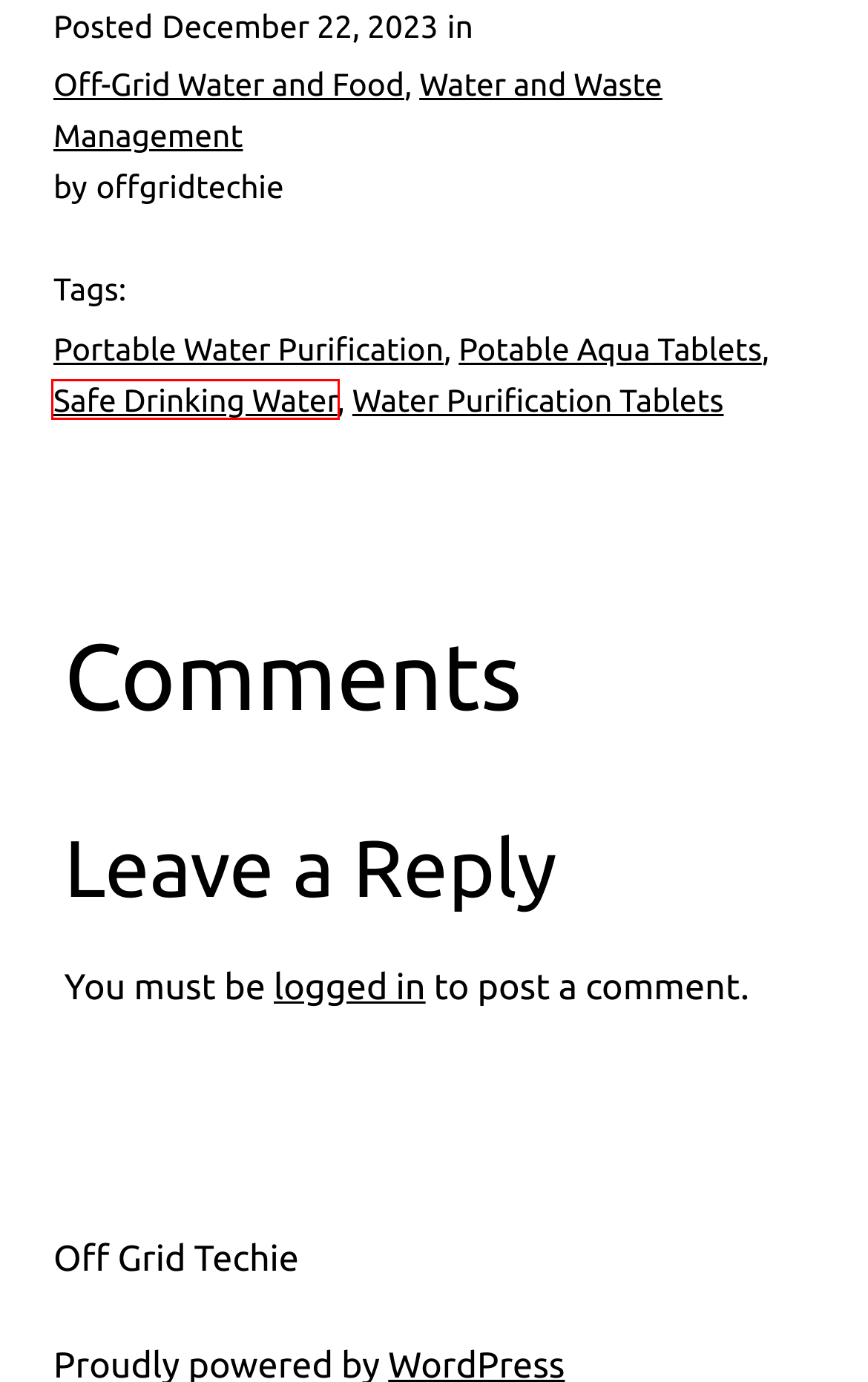Review the screenshot of a webpage containing a red bounding box around an element. Select the description that best matches the new webpage after clicking the highlighted element. The options are:
A. Off-Grid Technology Explored By OffGridTechie.com - Off Grid Techie
B. Safe Drinking Water Archives - Off Grid Techie
C. Water and Waste Management Archives - Off Grid Techie
D. Water Purification Tablets Archives - Off Grid Techie
E. Off-Grid Water and Food Archives - Off Grid Techie
F. Log In ‹ Off Grid Techie — WordPress
G. Potable Aqua Tablets Archives - Off Grid Techie
H. Portable Water Purification Archives - Off Grid Techie

B